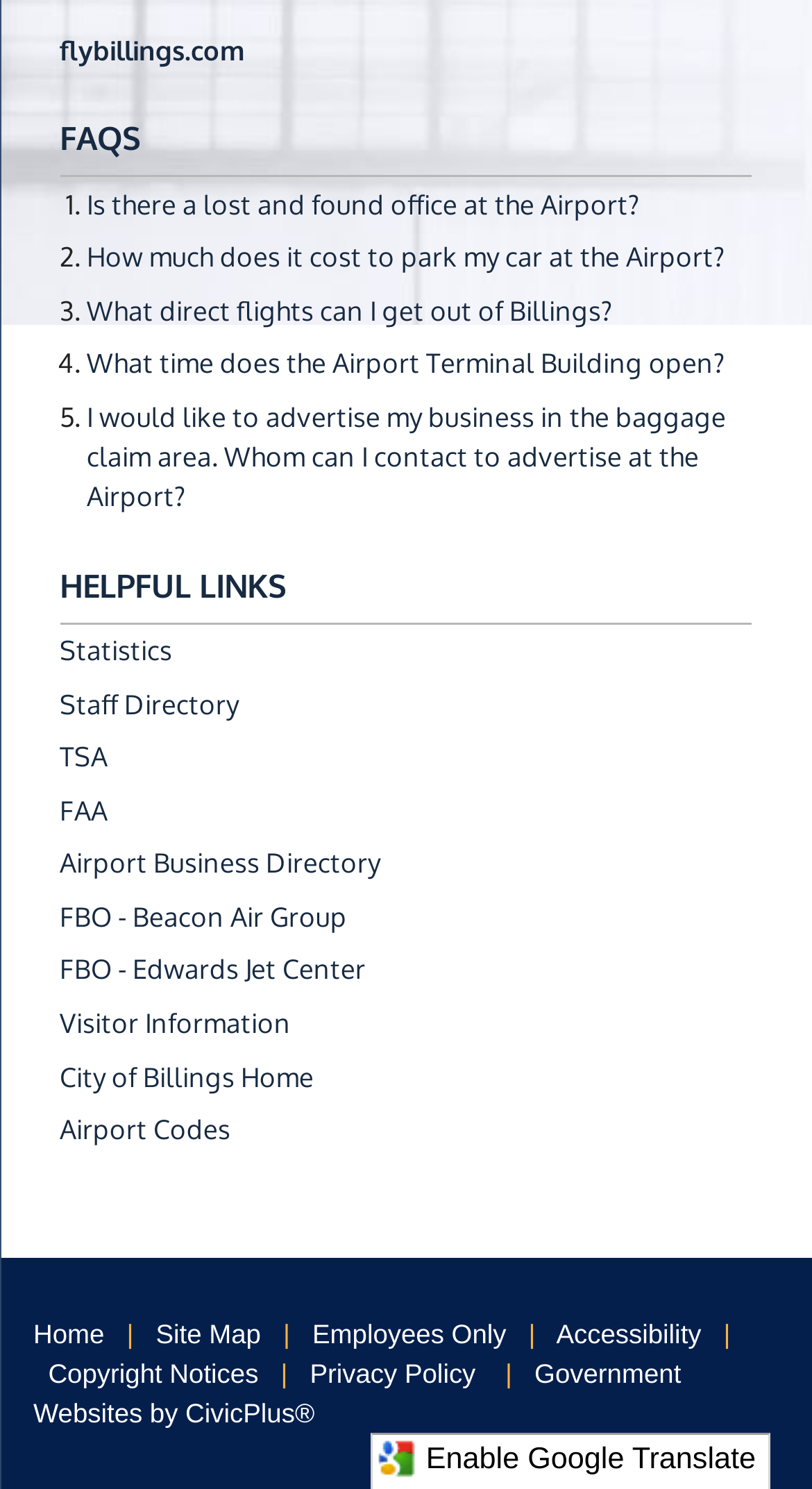Observe the image and answer the following question in detail: How can I advertise my business in the baggage claim area?

The webpage has a FAQ section which answers the question 'I would like to advertise my business in the baggage claim area. Whom can I contact to advertise at the Airport?' implying that the user needs to contact someone to advertise their business in the baggage claim area.